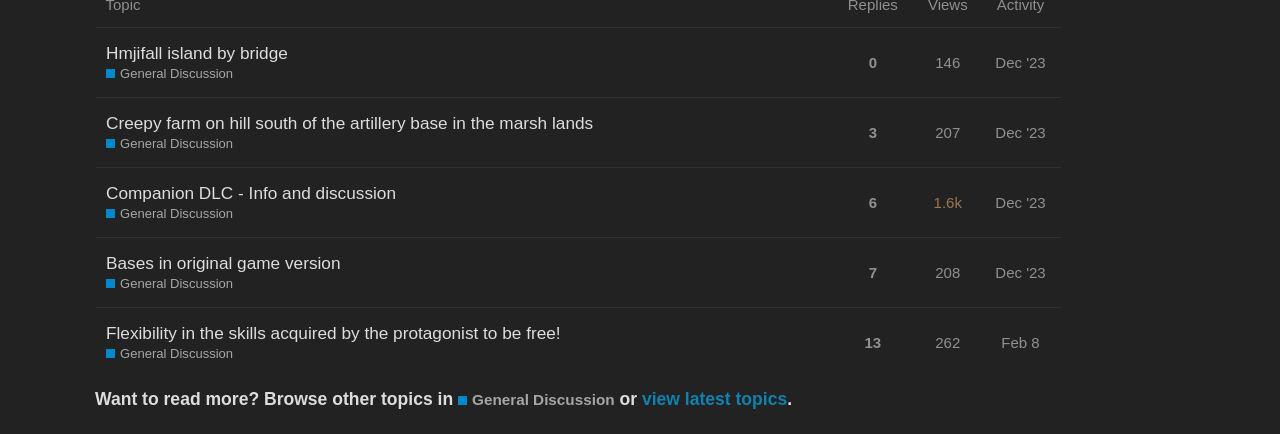Refer to the image and provide an in-depth answer to the question:
How many replies does the third topic have?

The third topic 'Companion DLC - Info and discussion' has 6 replies, which can be found in the gridcell next to the topic title.